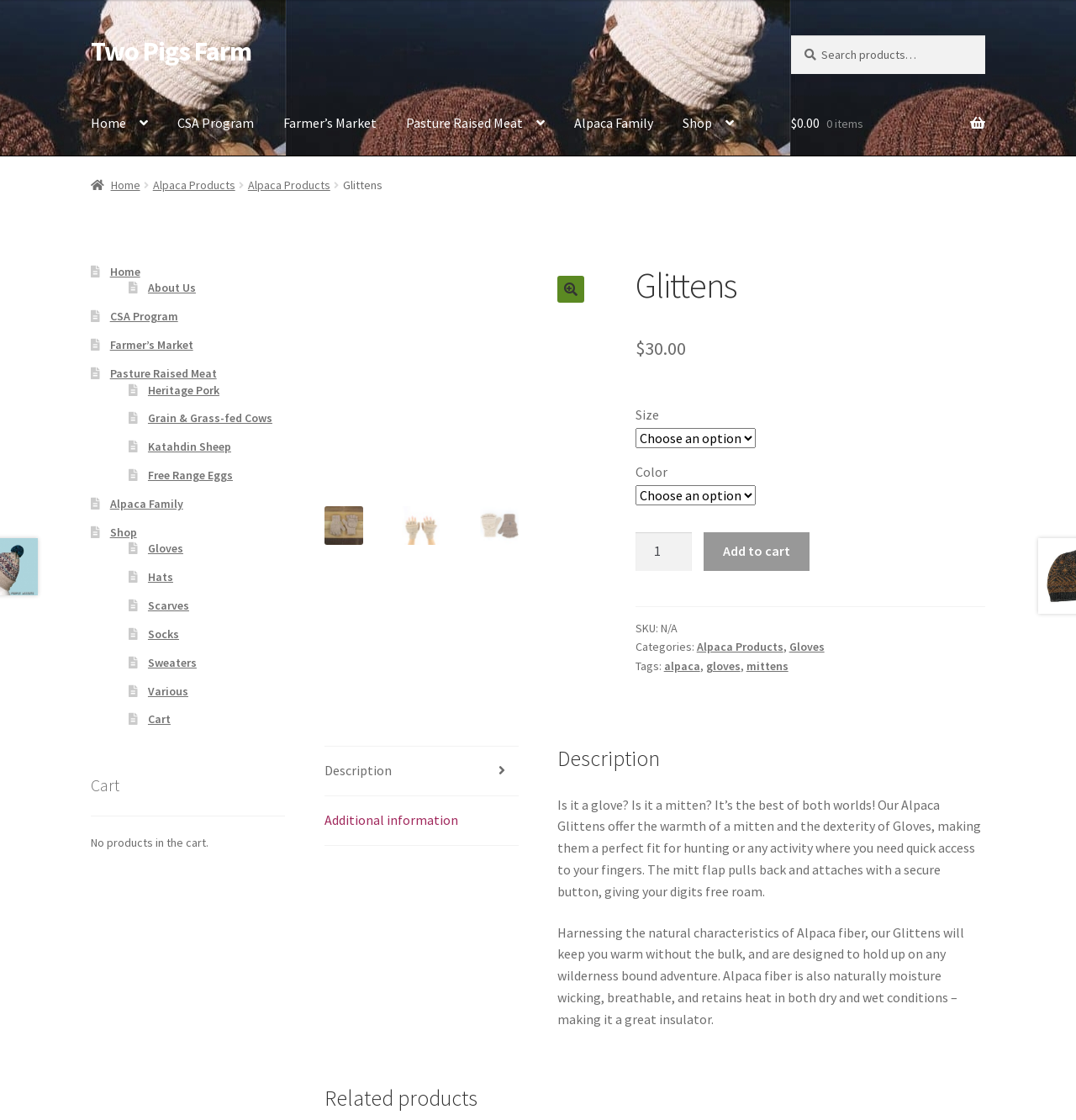Using the given description, provide the bounding box coordinates formatted as (top-left x, top-left y, bottom-right x, bottom-right y), with all values being floating point numbers between 0 and 1. Description: 0

None